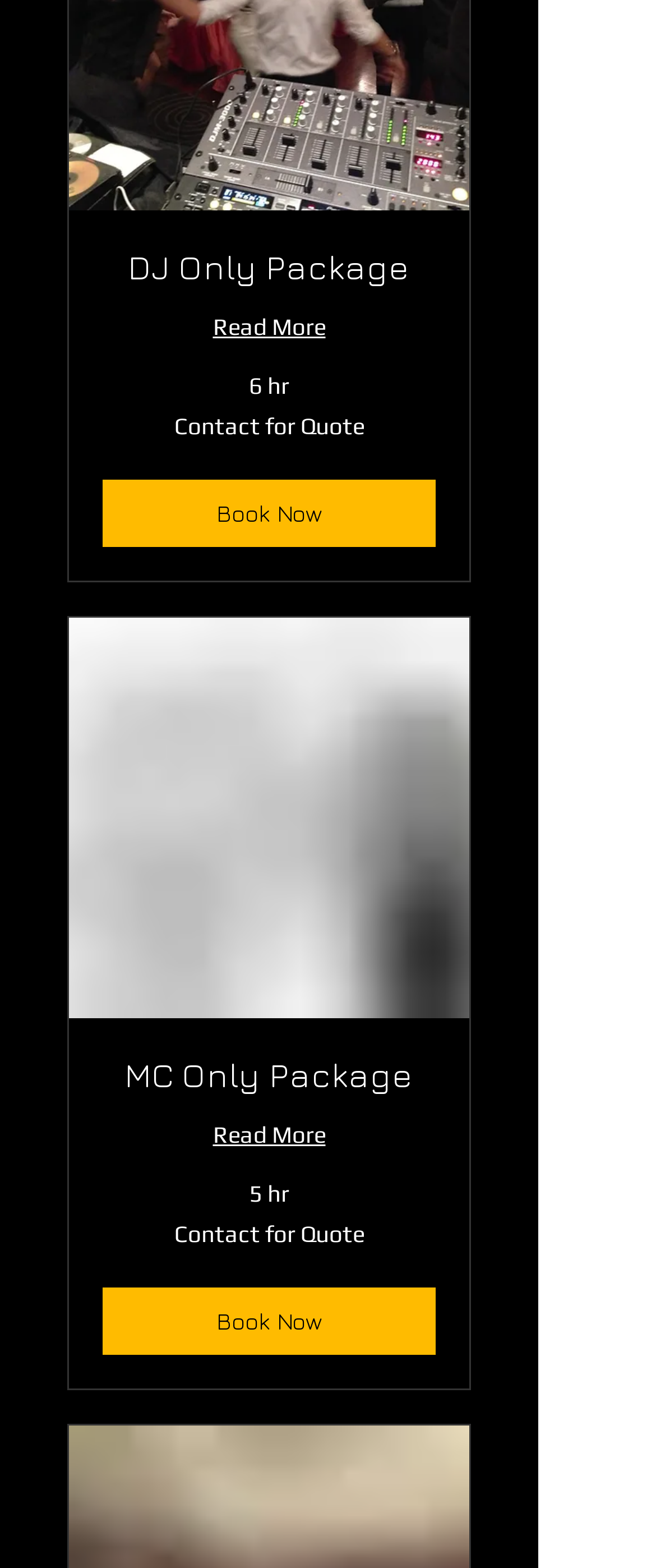Provide a one-word or one-phrase answer to the question:
What is the duration of the service in the 'Service Information' group?

6 hr